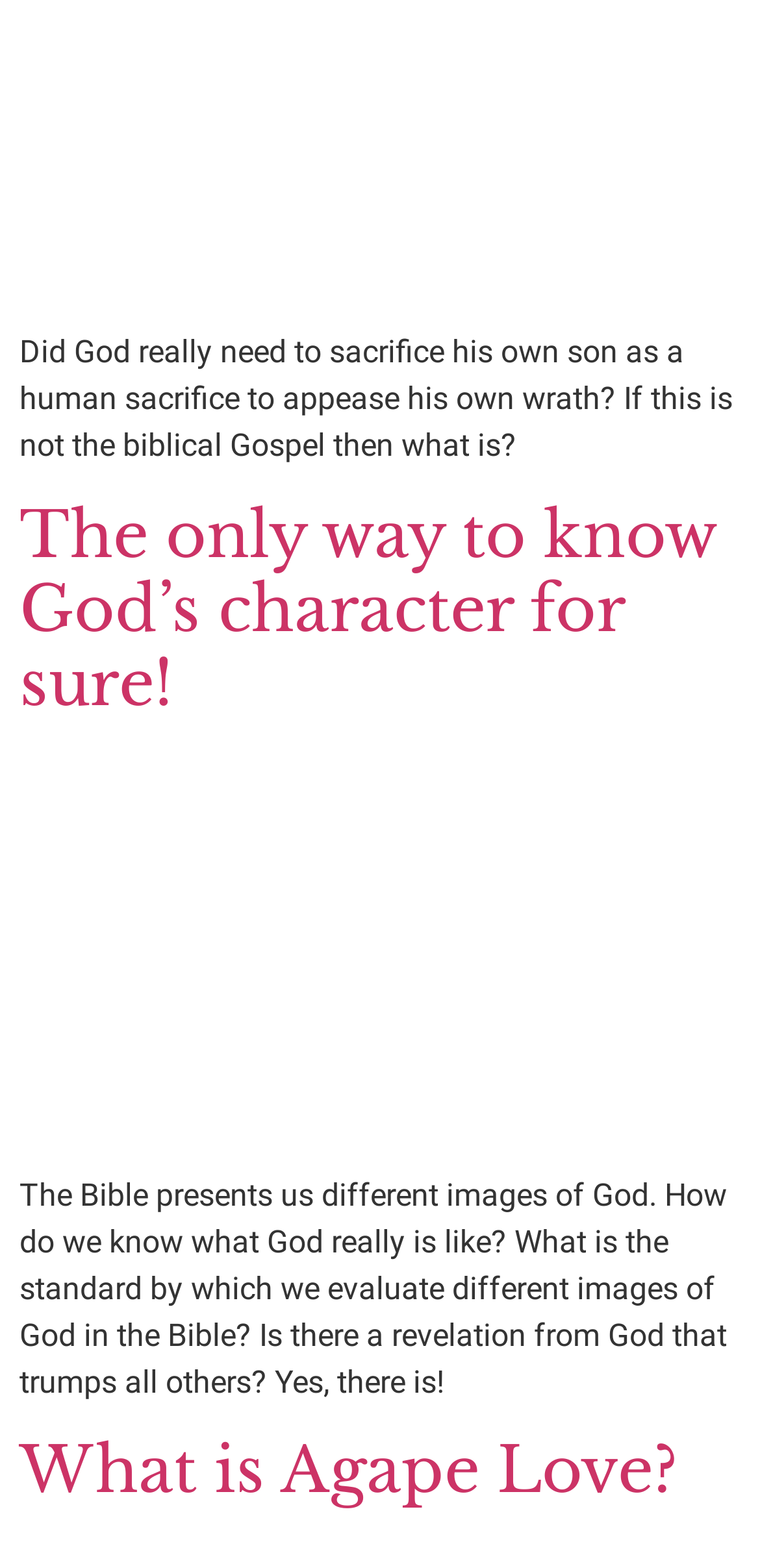Please reply to the following question with a single word or a short phrase:
What is the second heading in the article?

What is Agape Love?